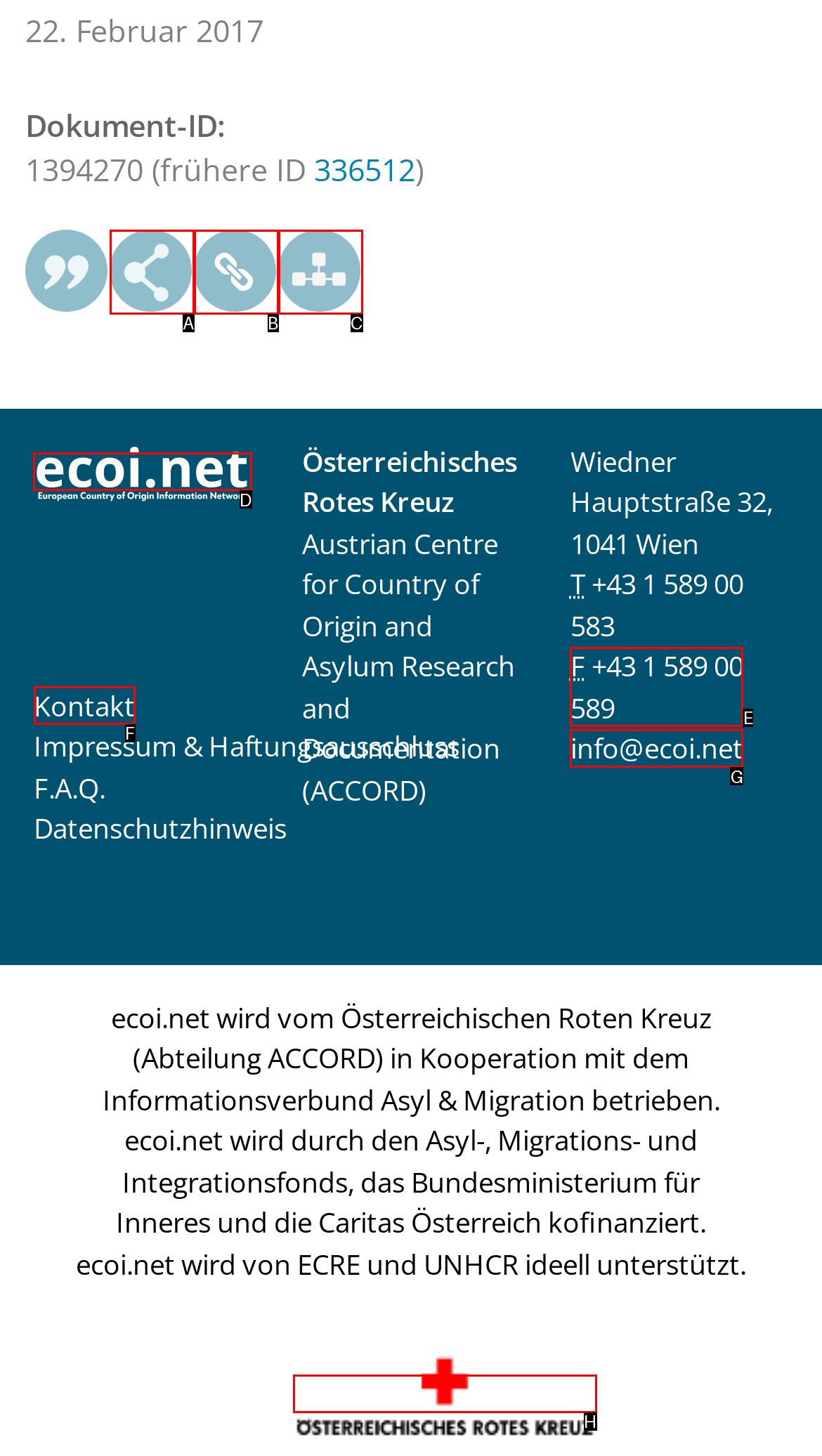Identify the letter of the UI element you should interact with to perform the task: Like a post
Reply with the appropriate letter of the option.

None